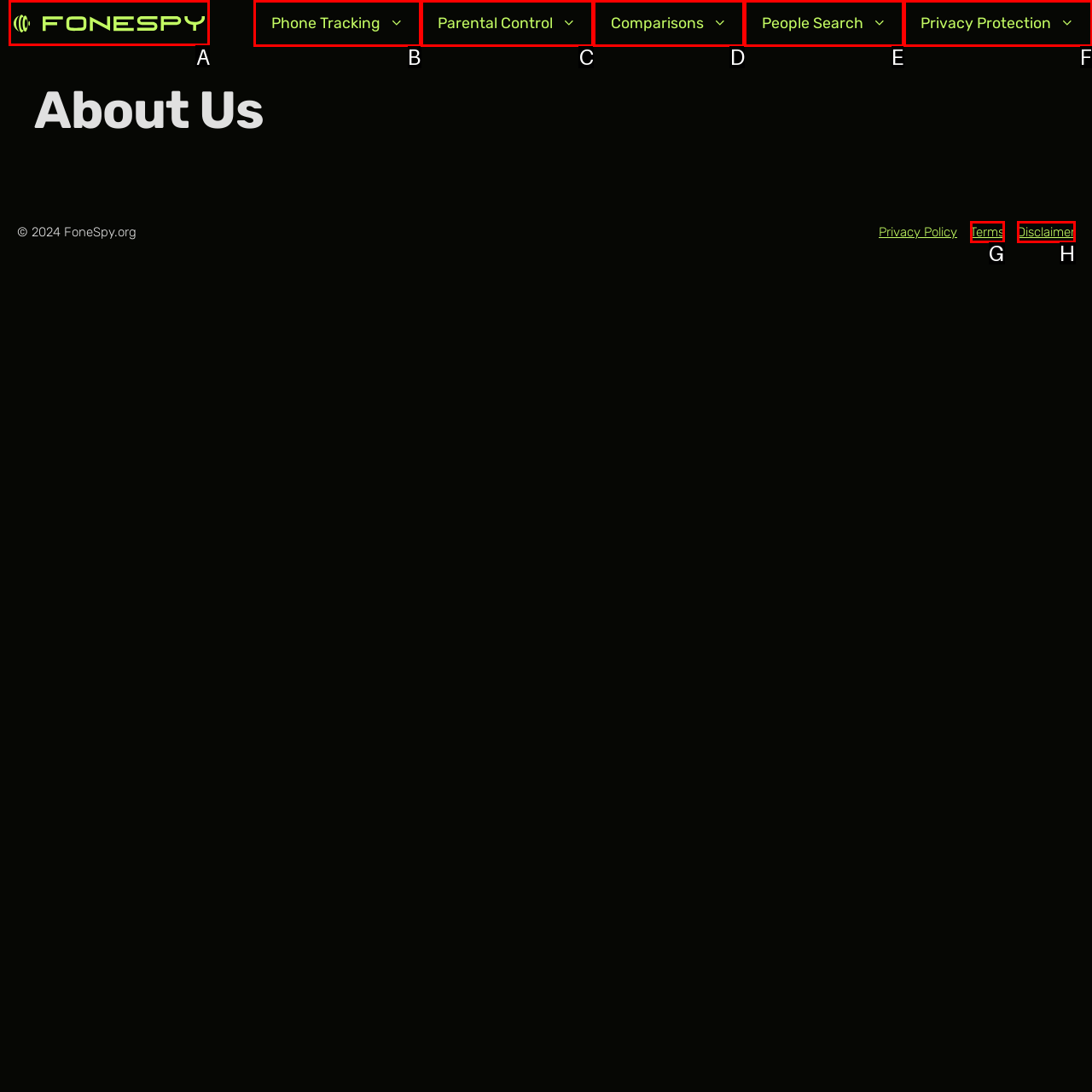Select the proper UI element to click in order to perform the following task: go to FoneSpy homepage. Indicate your choice with the letter of the appropriate option.

A